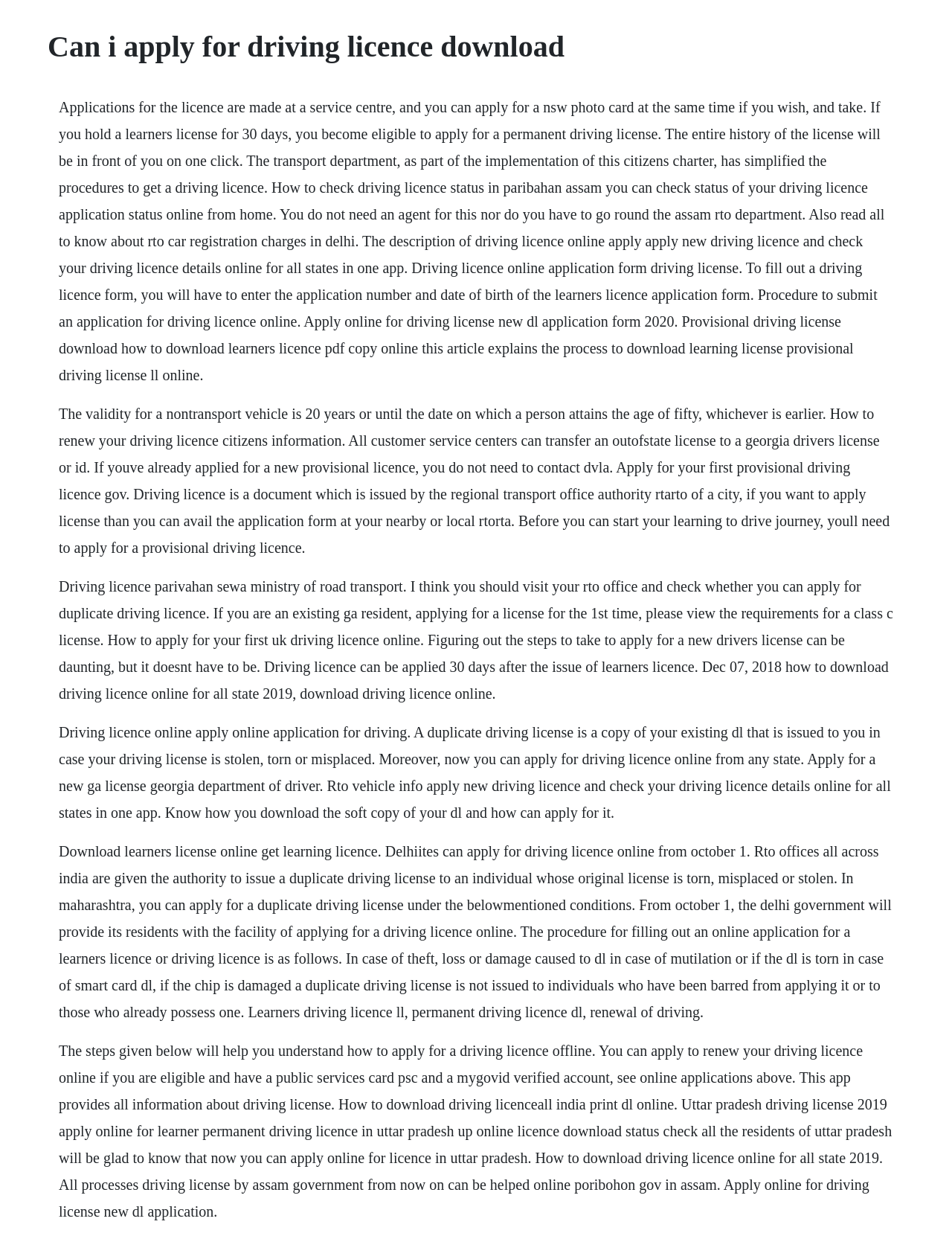Give a detailed overview of the webpage's appearance and contents.

The webpage appears to be an informational page about applying for a driving license. At the top, there is a heading that reads "Can i apply for driving licence download". Below the heading, there are five blocks of text that provide detailed information about the process of applying for a driving license, including the eligibility criteria, required documents, and steps to follow.

The first block of text explains that applications for a driving license can be made at a service center, and that one can also apply for a NSW photo card at the same time. It also mentions that the entire history of the license will be available online.

The second block of text discusses the validity of a non-transport vehicle driving license, which is 20 years or until the age of 50, whichever is earlier. It also provides information on how to renew a driving license.

The third block of text appears to be a collection of links or references to various government websites and resources related to driving licenses, including the Ministry of Road Transport and the Parivahan Sewa website.

The fourth block of text explains that a duplicate driving license can be applied for in case the original is stolen, torn, or misplaced. It also mentions that one can apply for a driving license online from any state.

The fifth and final block of text provides information on how to download a driving license online, and how to apply for a new driving license. It also mentions that the Delhi government will provide the facility of applying for a driving license online from October 1.

Overall, the webpage appears to be a comprehensive resource for individuals looking to apply for a driving license, with detailed information on the process, eligibility criteria, and required documents.